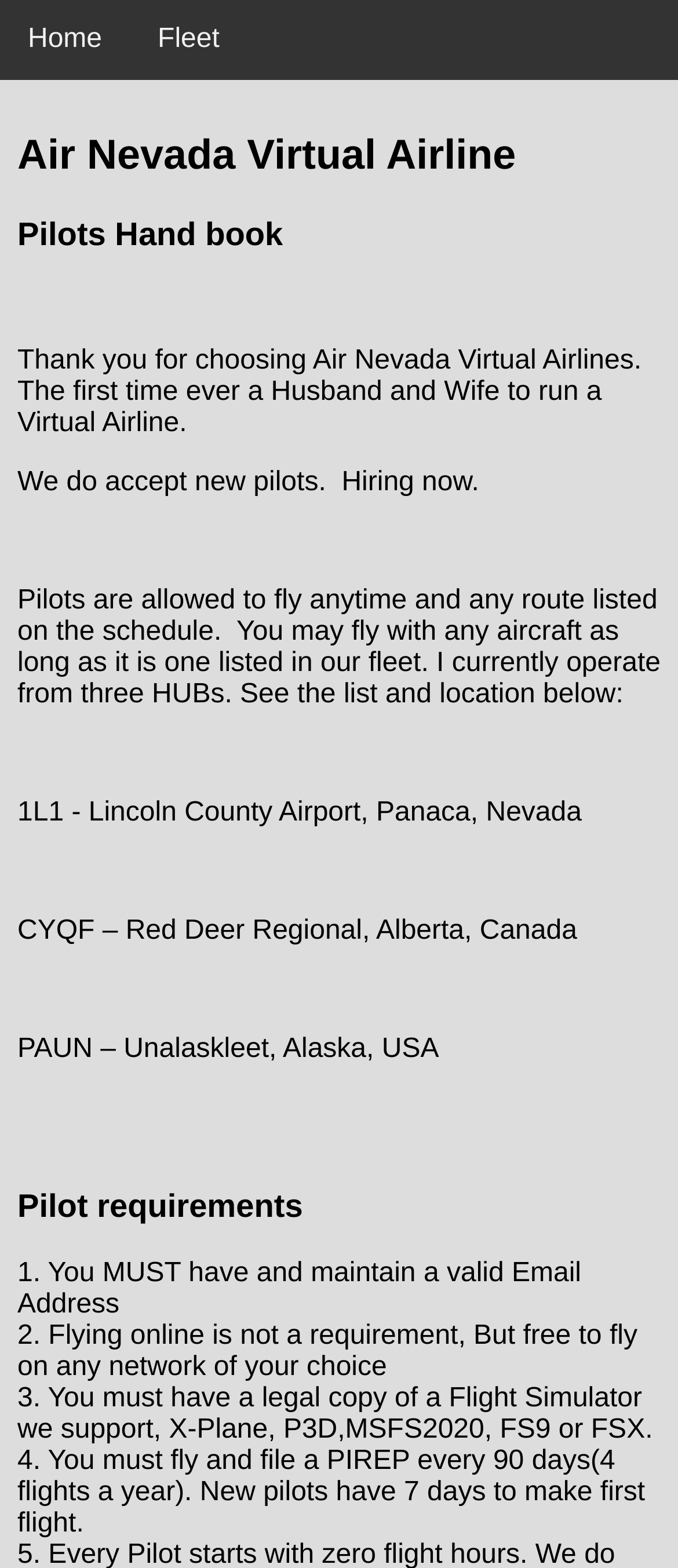Provide your answer to the question using just one word or phrase: What is the minimum number of flights required per year?

4